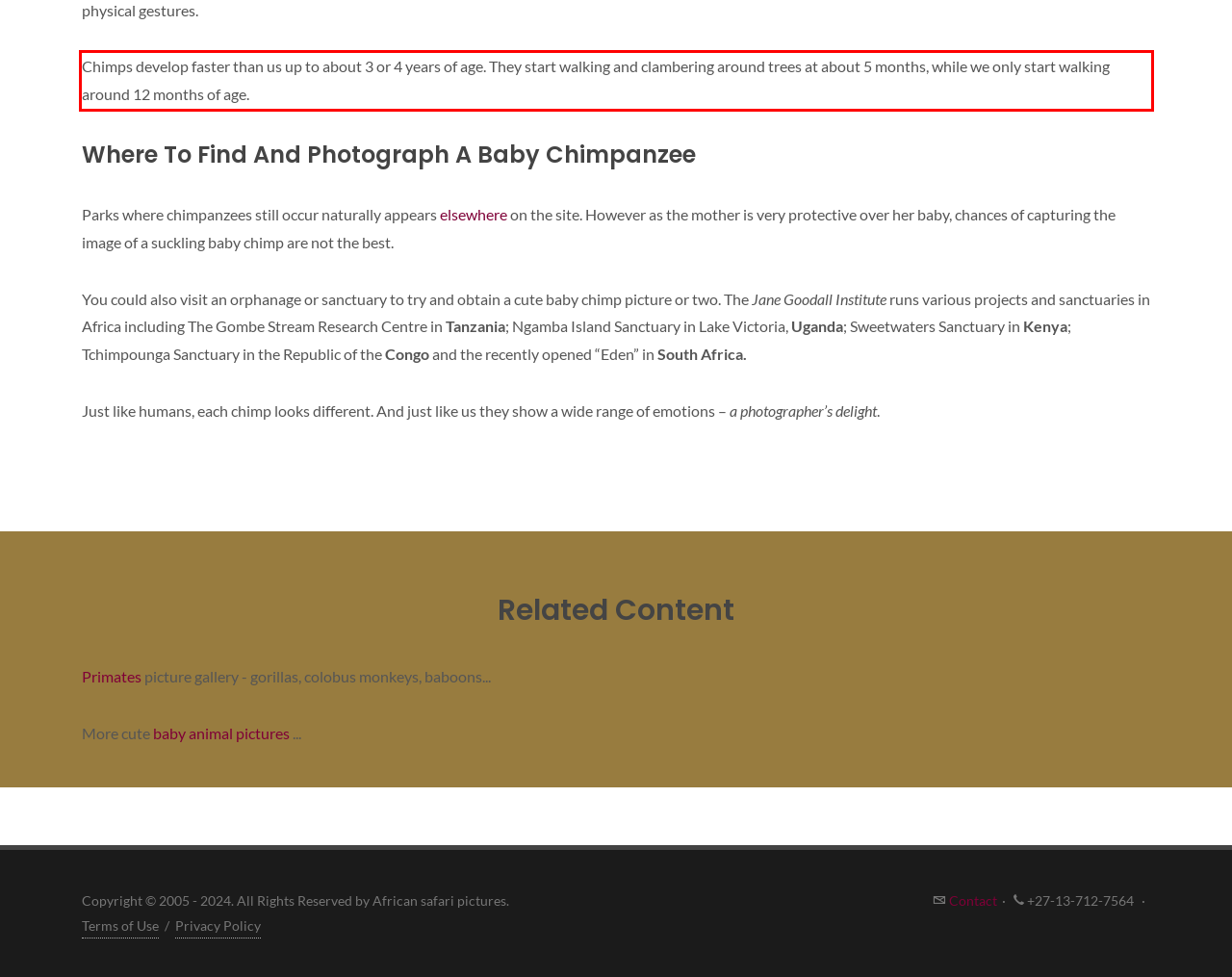Within the provided webpage screenshot, find the red rectangle bounding box and perform OCR to obtain the text content.

Chimps develop faster than us up to about 3 or 4 years of age. They start walking and clambering around trees at about 5 months, while we only start walking around 12 months of age.